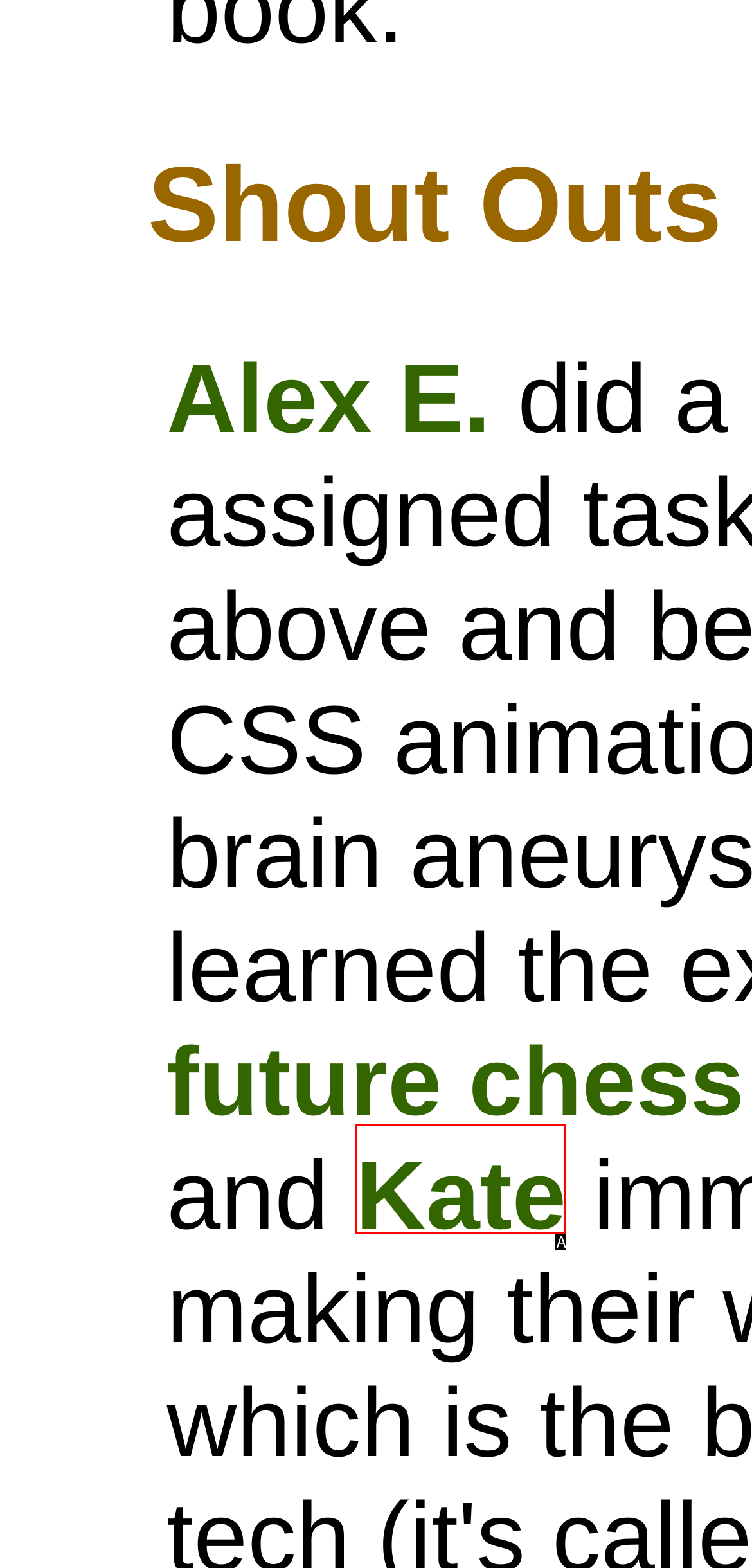Based on the provided element description: Kate, identify the best matching HTML element. Respond with the corresponding letter from the options shown.

A